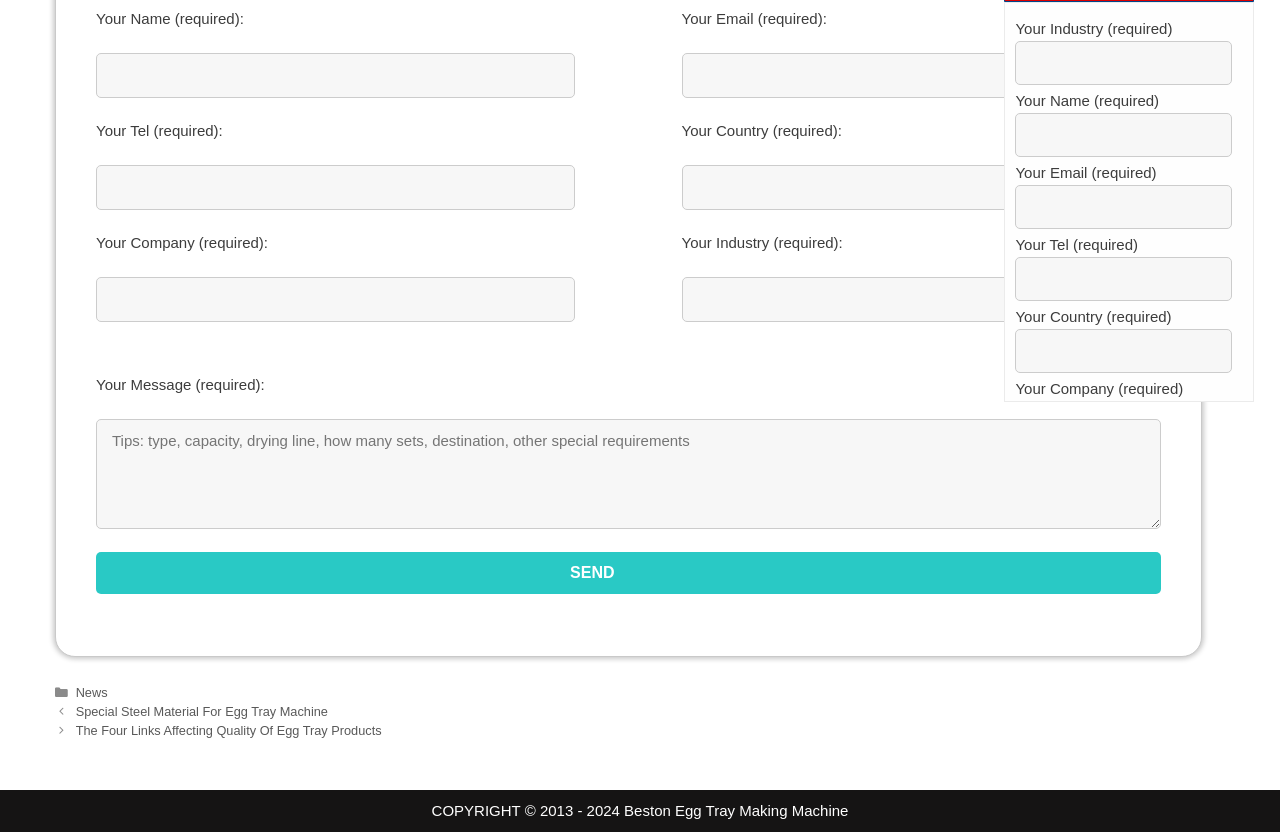Please determine the bounding box coordinates of the section I need to click to accomplish this instruction: "Enter your name".

[0.075, 0.064, 0.449, 0.117]